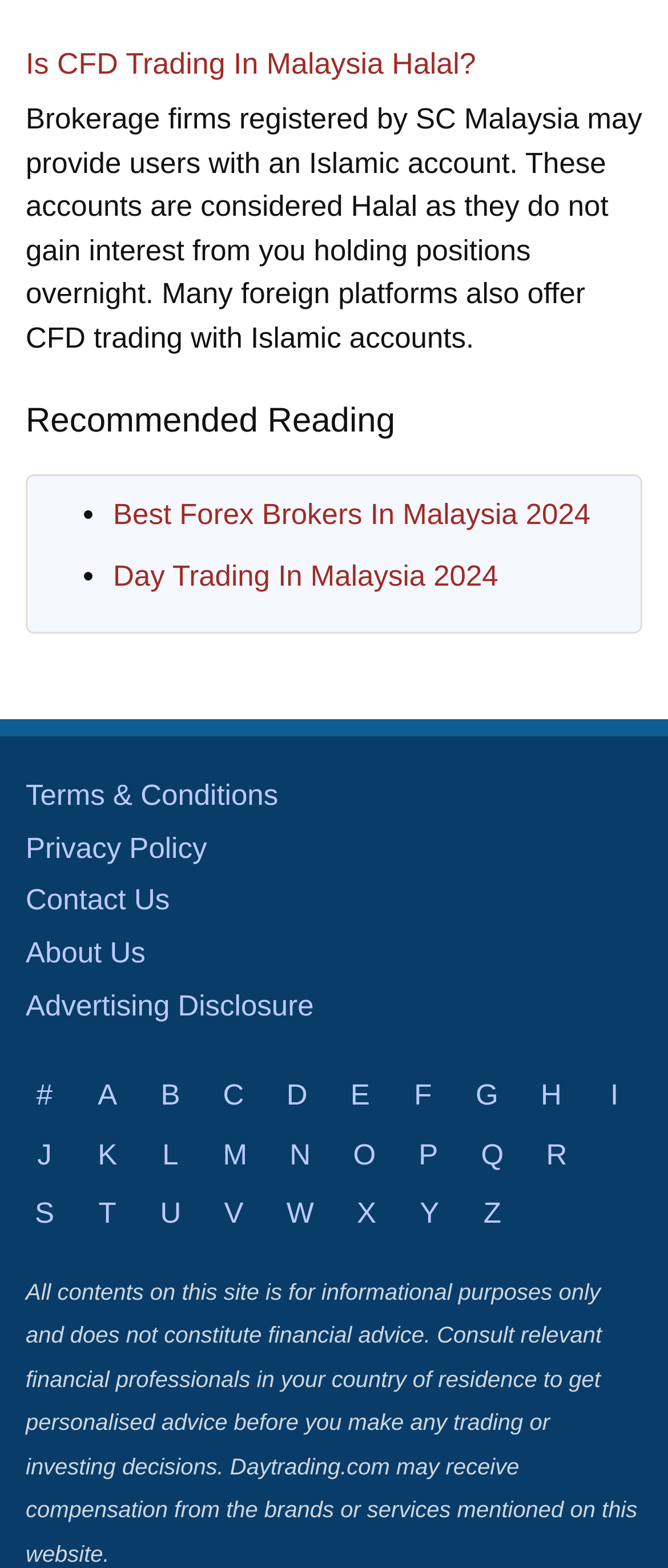Determine the bounding box for the UI element described here: "X".

[0.513, 0.756, 0.585, 0.794]